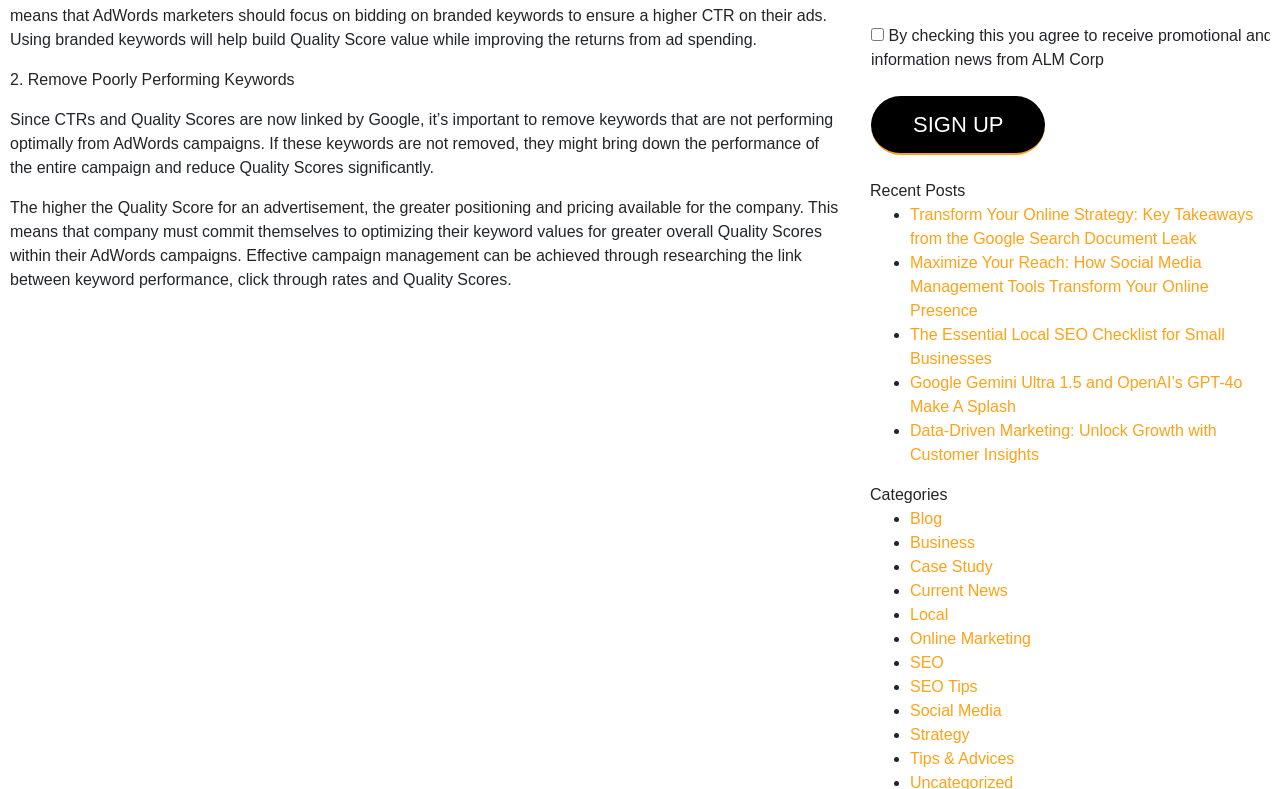Calculate the bounding box coordinates for the UI element based on the following description: "� Oracle". Ensure the coordinates are four float numbers between 0 and 1, i.e., [left, top, right, bottom].

None